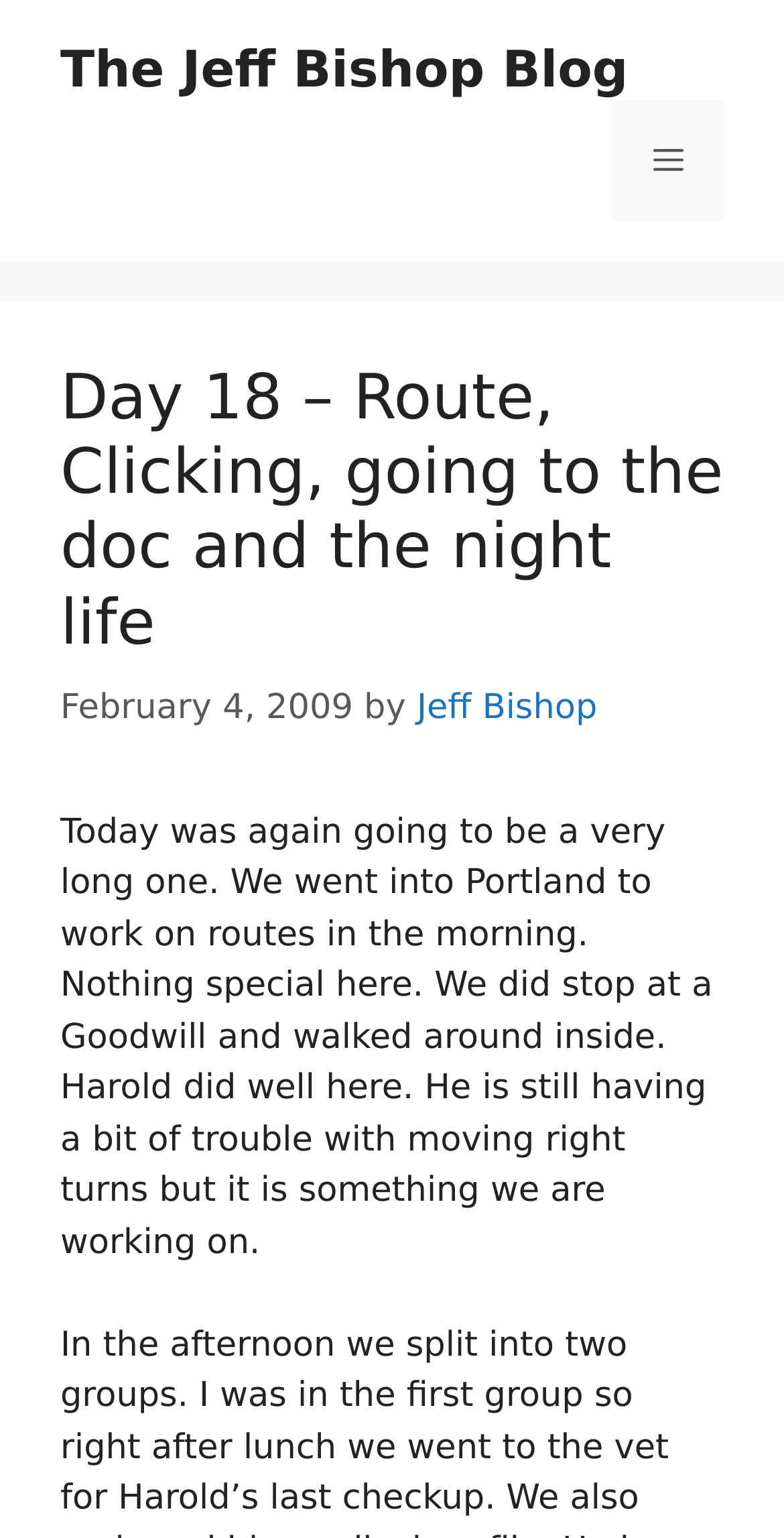Construct a comprehensive caption that outlines the webpage's structure and content.

The webpage is a blog post titled "Day 18 – Route, Clicking, going to the doc and the night life" on "The Jeff Bishop Blog". At the top of the page, there is a banner that spans the entire width, containing a link to the blog's homepage and a navigation menu toggle button on the right side. 

Below the banner, there is a header section that takes up about half of the page's height. This section contains a heading with the title of the blog post, a timestamp indicating that the post was published on February 4, 2009, and the author's name, Jeff Bishop, as a link.

The main content of the blog post is a block of text that starts below the header section and occupies most of the page's height. The text describes the author's daily activities, including working on routes in Portland, visiting a Goodwill store, and mentioning that Harold, presumably a dog, is still having trouble with right turns.